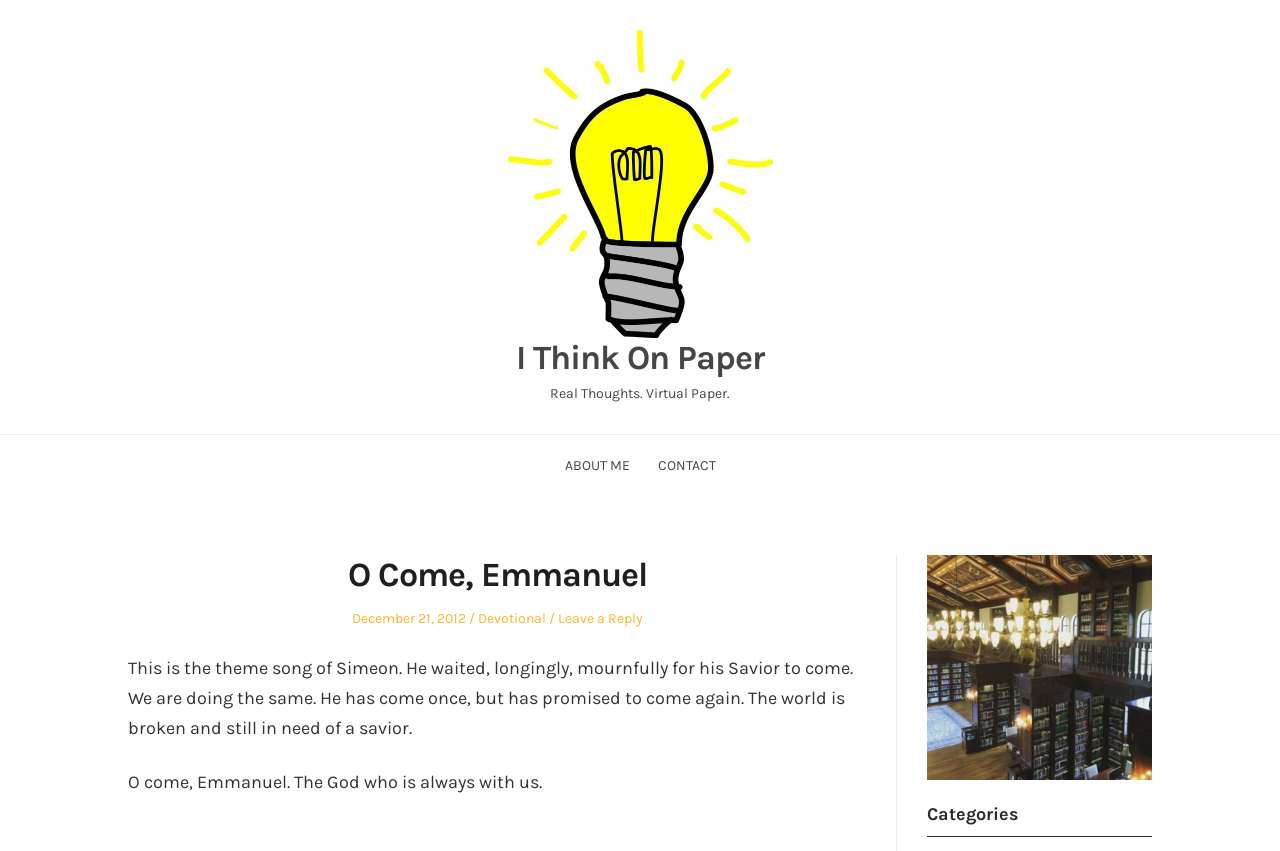Provide your answer in one word or a succinct phrase for the question: 
What is the theme song of Simeon?

O Come, Emmanuel